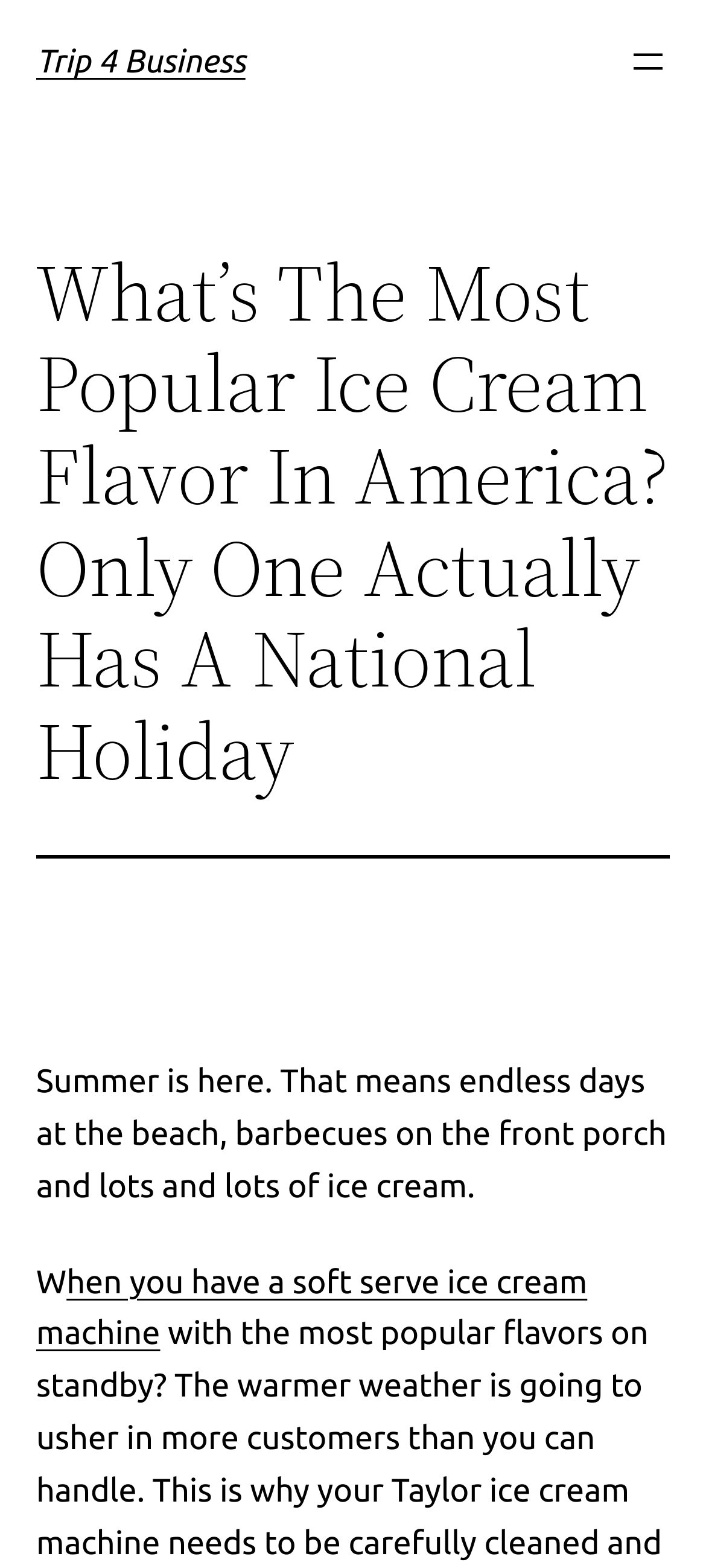Provide your answer to the question using just one word or phrase: What is the author's tone in the article?

Casual